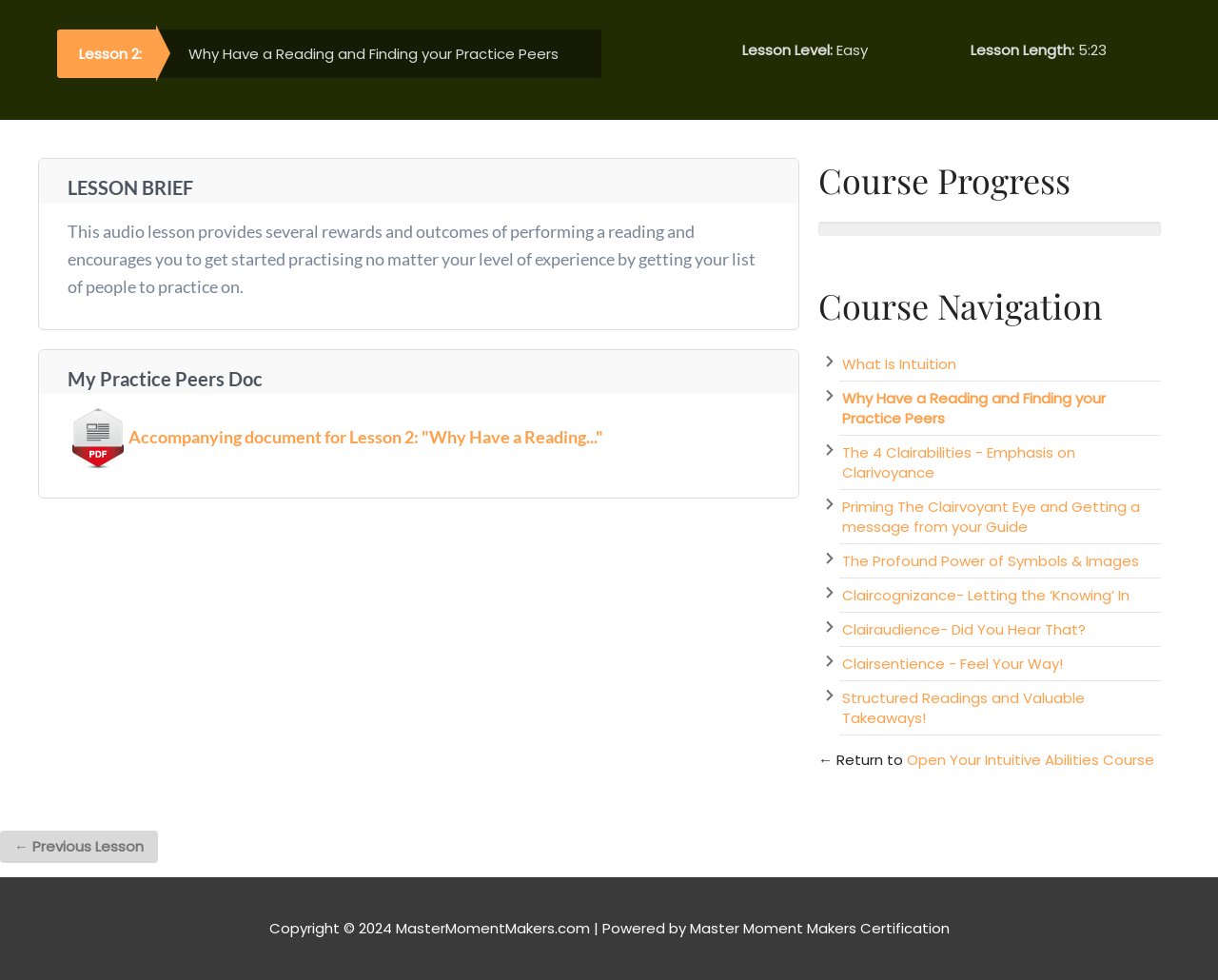Using the provided element description "Claircognizance- Letting the ‘Knowing’ In", determine the bounding box coordinates of the UI element.

[0.689, 0.59, 0.953, 0.625]